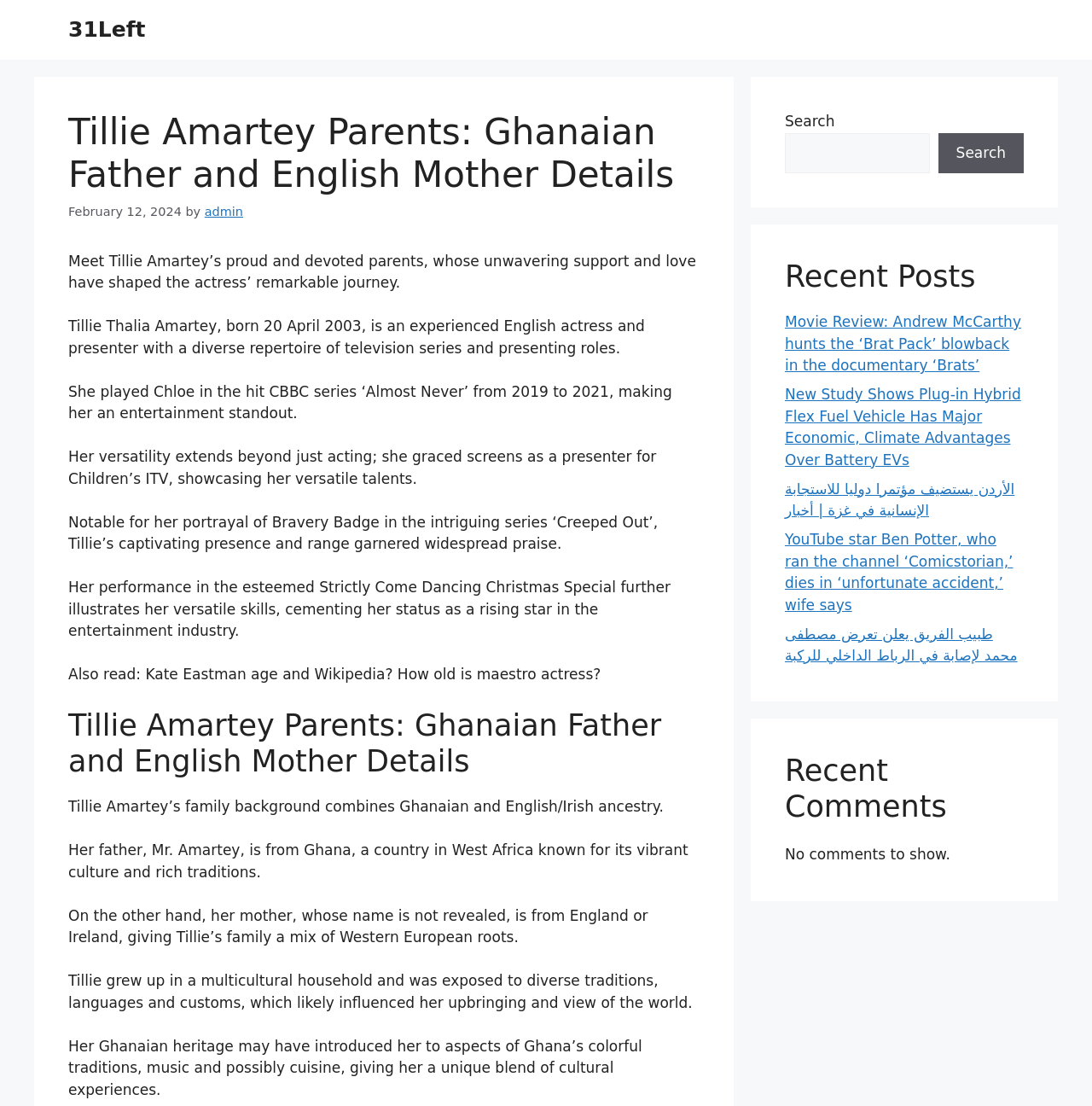What is the date of birth of Tillie Amartey?
Please respond to the question thoroughly and include all relevant details.

The webpage mentions that Tillie Thalia Amartey was born on 20 April 2003.